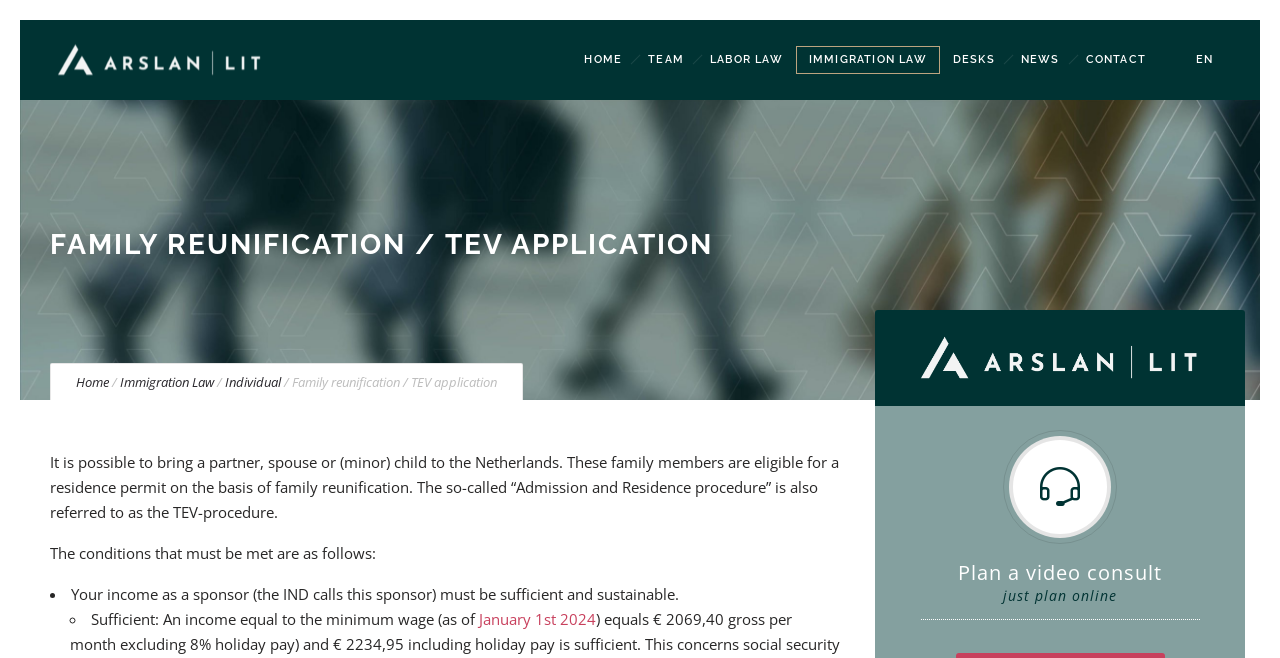Analyze the image and deliver a detailed answer to the question: What is the purpose of the 'Plan a video consult' button?

I found the answer by reading the text next to the 'Plan a video consult' button, which says 'just plan online', indicating that the button is used to plan a video consultation online.